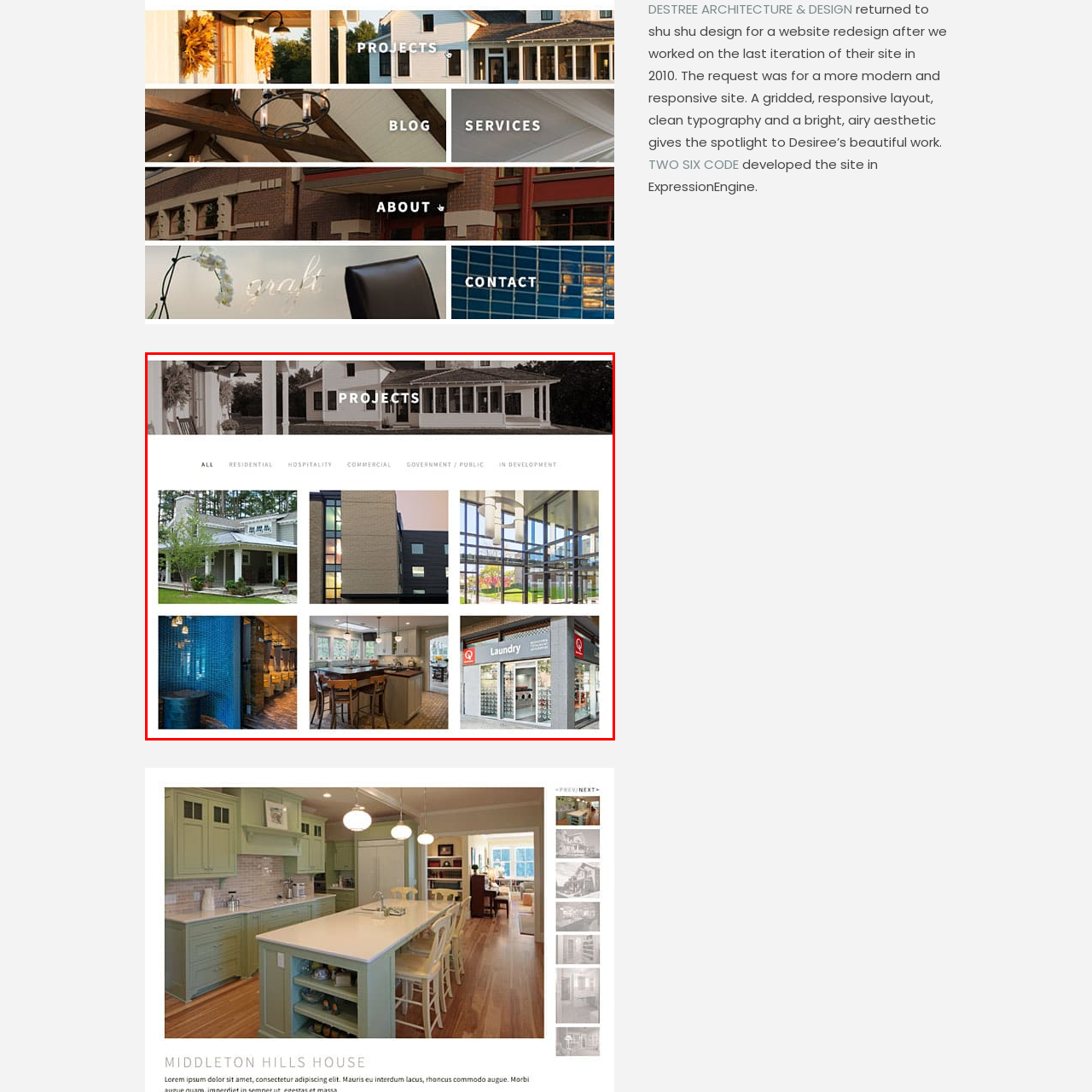Pay attention to the image encircled in red and give a thorough answer to the subsequent question, informed by the visual details in the image:
What is the color of the tiles in the restroom?

The bottom row features a vibrant blue-tiled restroom, hinting at creative interior choices, which suggests that the designers are not afraid to experiment with bold colors and unique design elements.